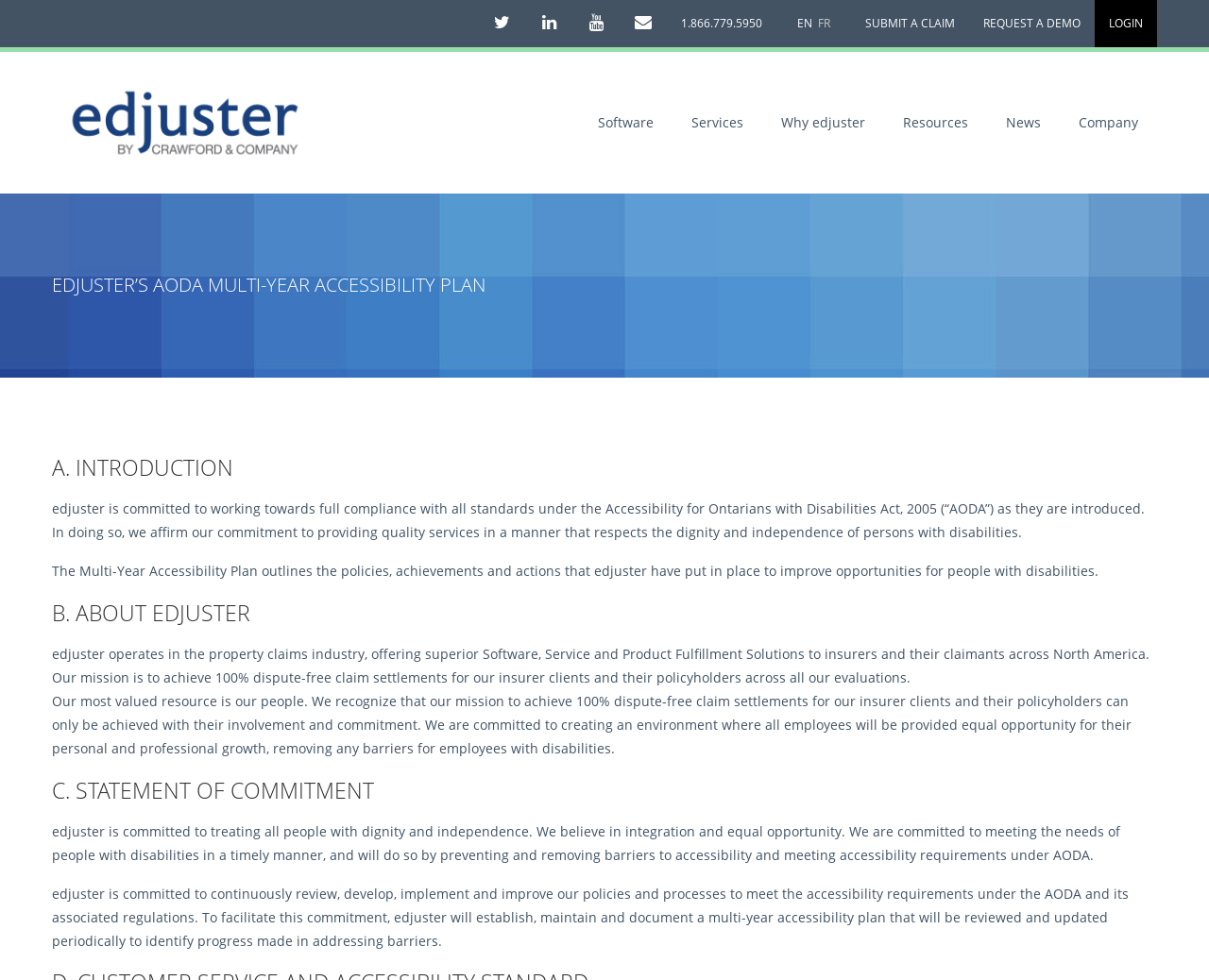What is the purpose of the Multi-Year Accessibility Plan?
Give a detailed response to the question by analyzing the screenshot.

The purpose of the Multi-Year Accessibility Plan is to improve opportunities for people with disabilities, as stated in the section introducing the plan. This plan outlines the policies, achievements, and actions that edjuster has put in place to improve accessibility.